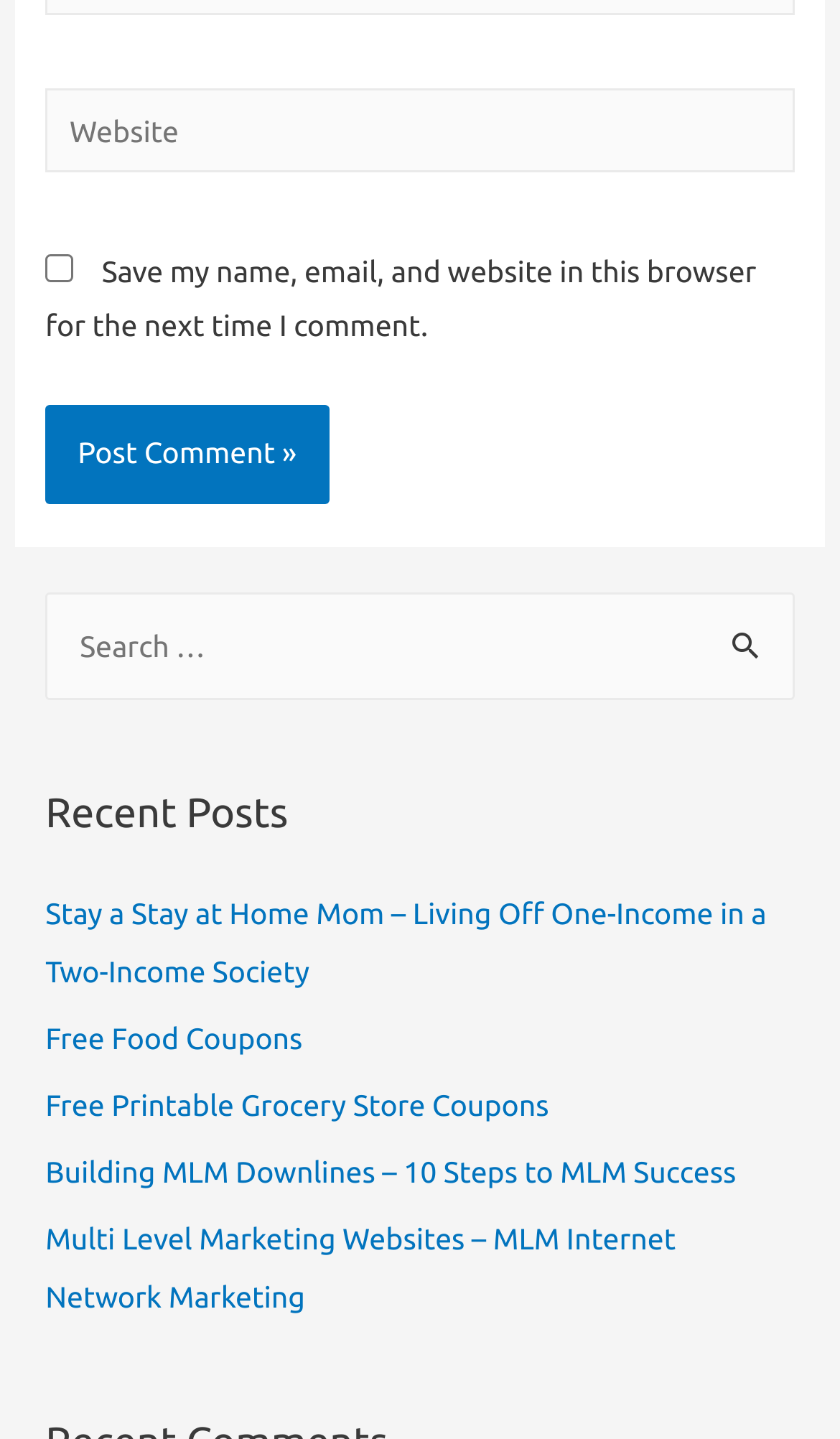Using the information shown in the image, answer the question with as much detail as possible: How many input fields are there?

I counted the number of input fields, which are the 'Website' textbox, the searchbox, and the comment textbox.